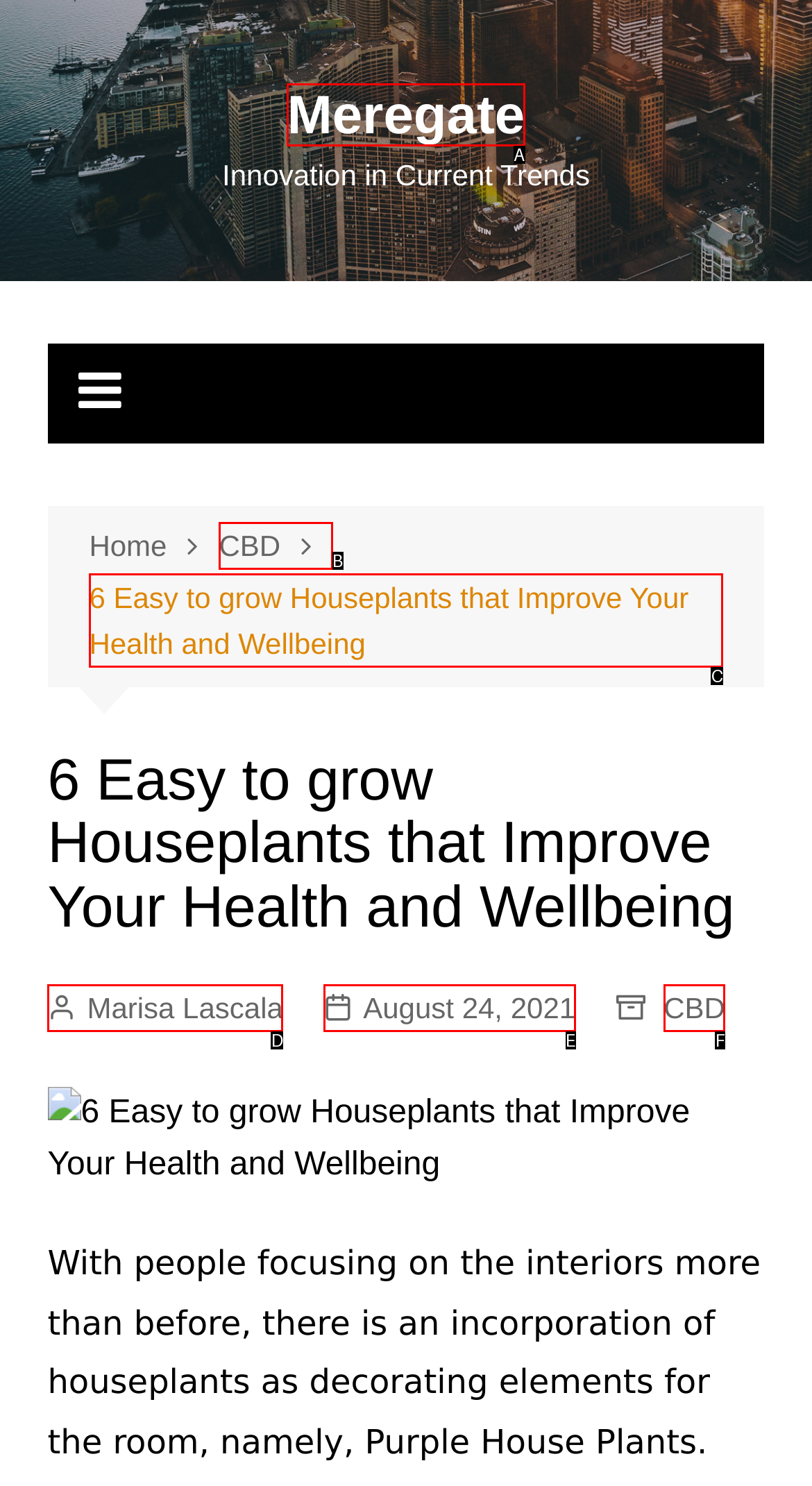Tell me which one HTML element best matches the description: Marisa Lascala Answer with the option's letter from the given choices directly.

D